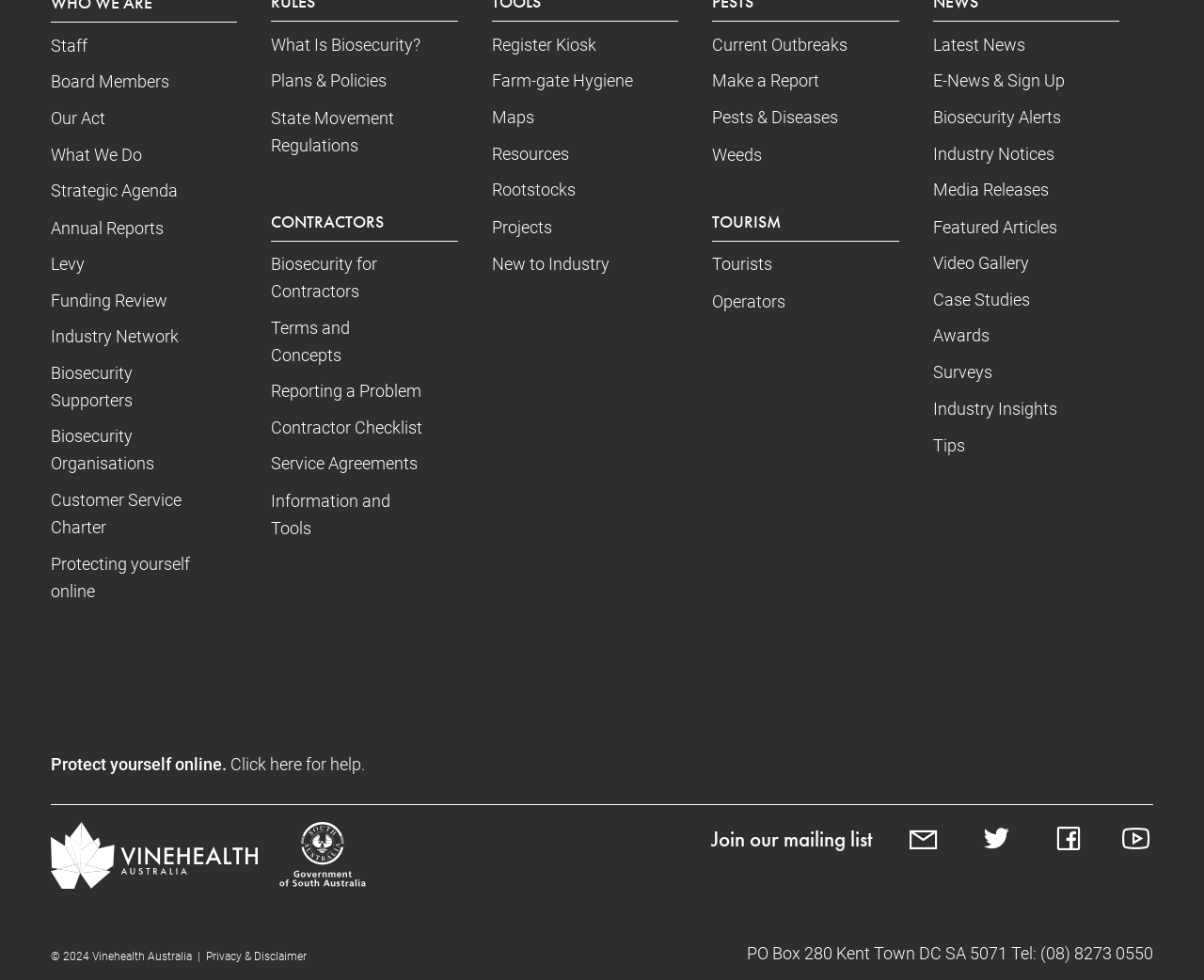Locate the bounding box coordinates of the clickable part needed for the task: "Read 'Latest News'".

[0.775, 0.035, 0.851, 0.055]